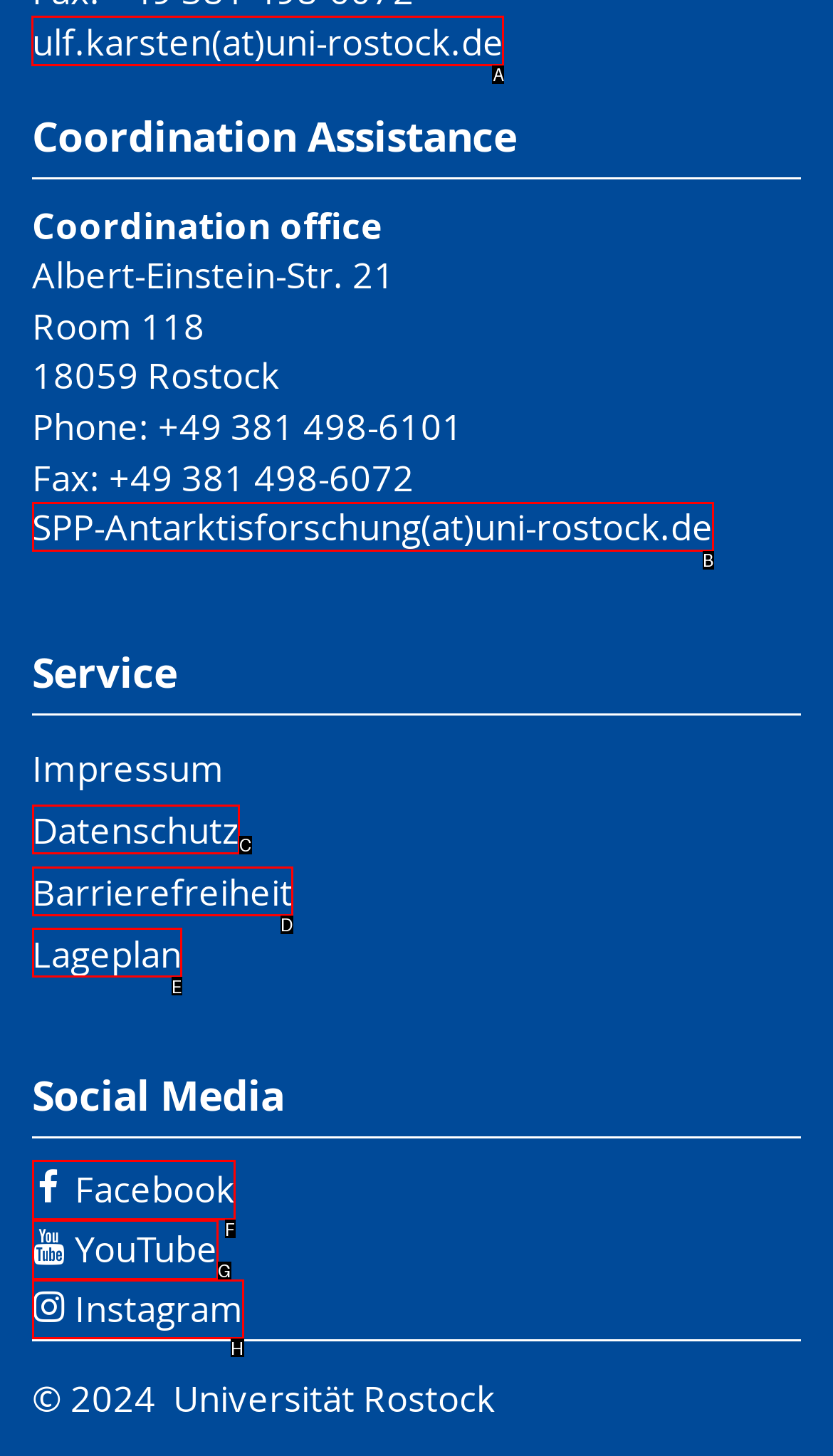Identify the correct letter of the UI element to click for this task: Contact the coordination office via email
Respond with the letter from the listed options.

A